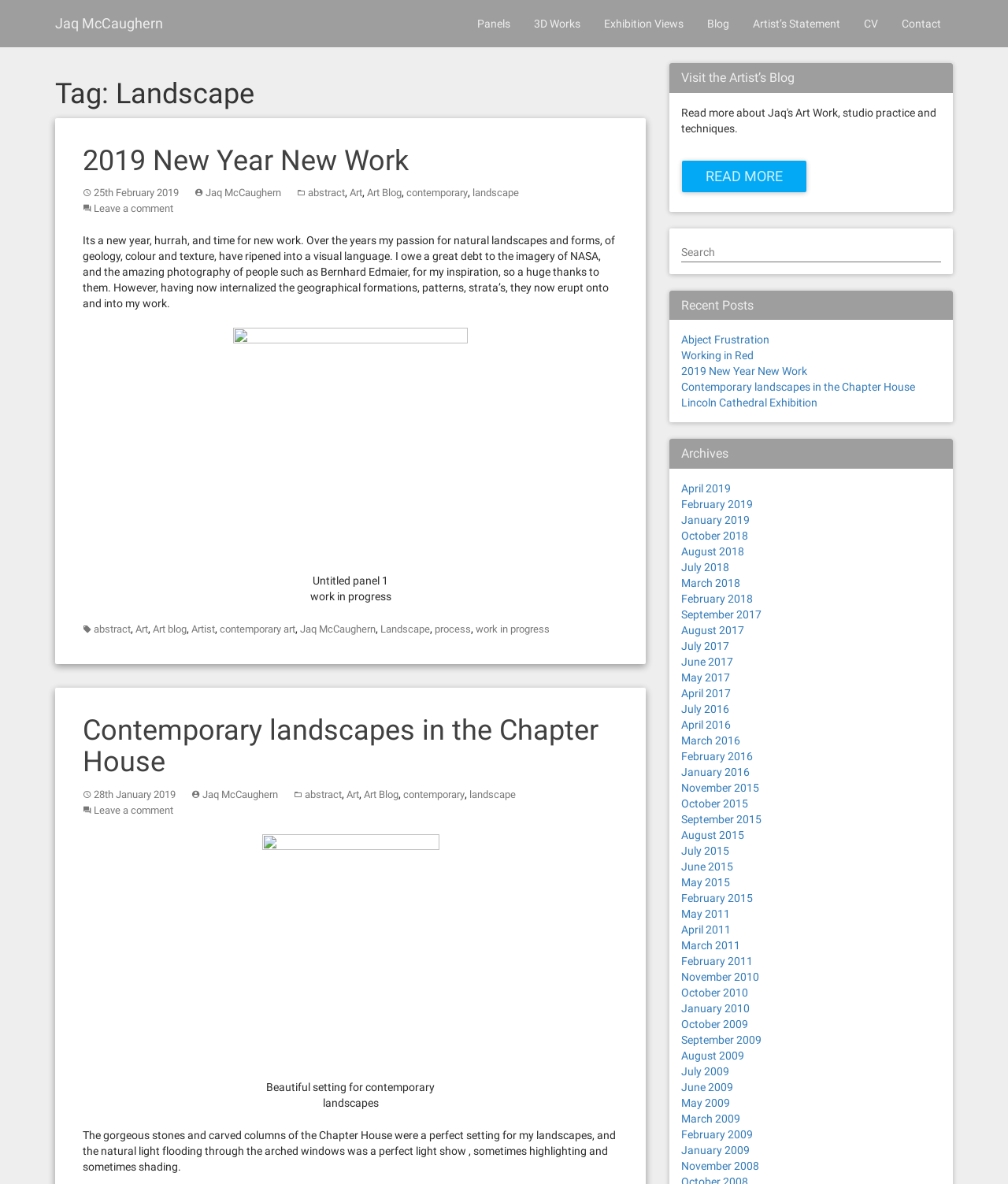Where was the artist's work exhibited? Based on the image, give a response in one word or a short phrase.

Chapter House